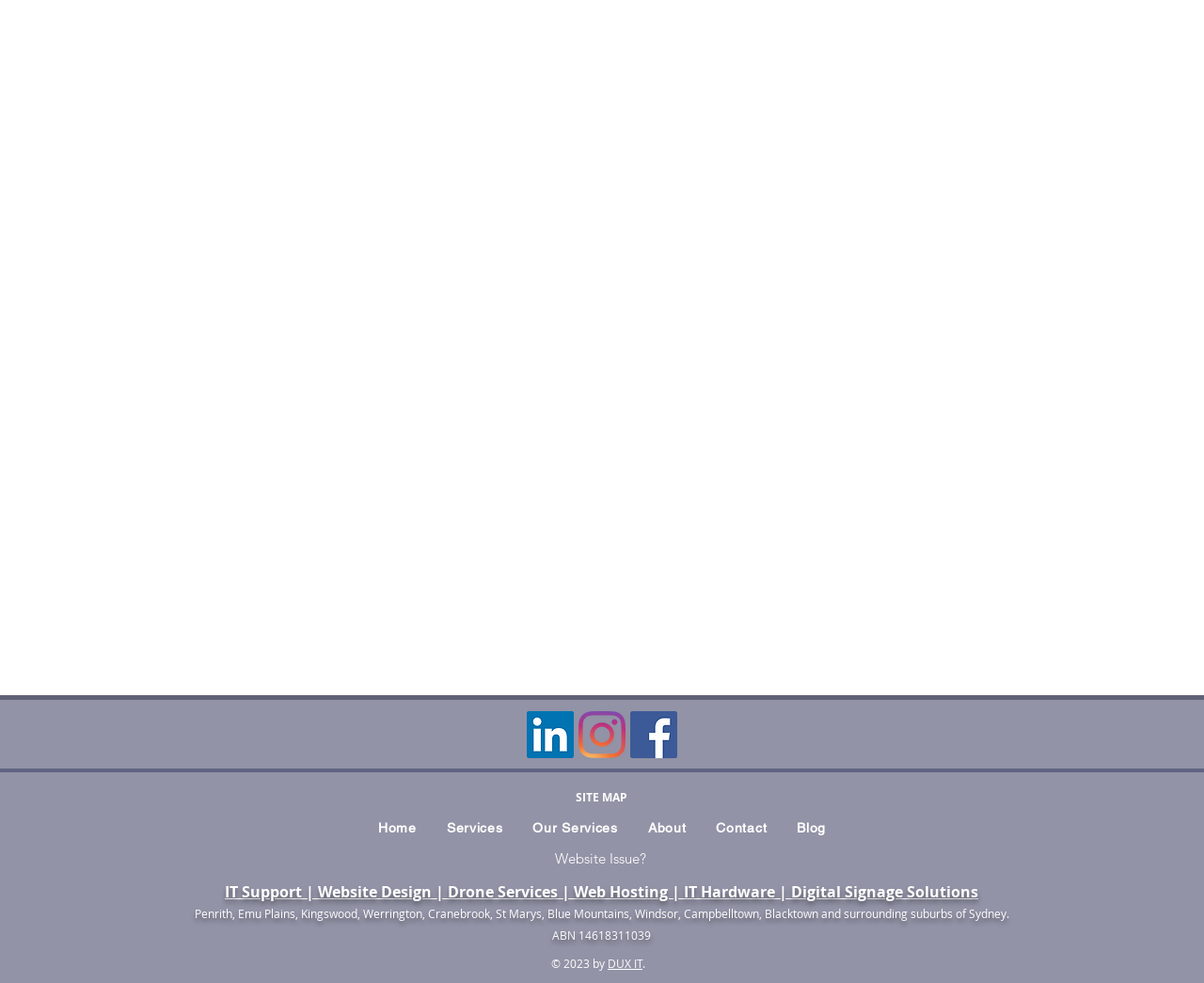Provide the bounding box coordinates for the UI element that is described by this text: "Website Issue?". The coordinates should be in the form of four float numbers between 0 and 1: [left, top, right, bottom].

[0.461, 0.86, 0.539, 0.888]